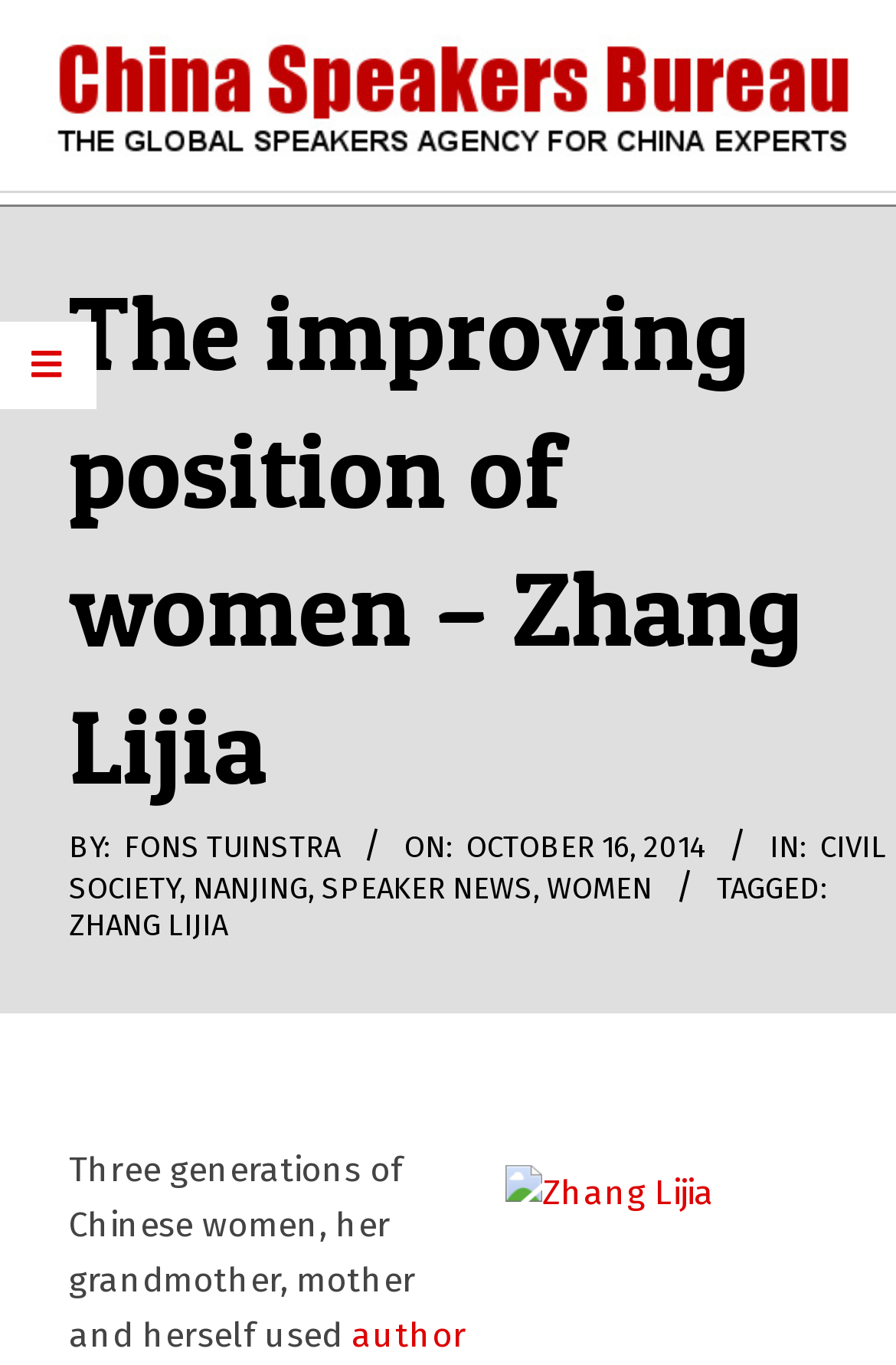Utilize the details in the image to give a detailed response to the question: What is the name of the author?

The question can be answered by looking at the link element with the text 'ZHANG LIJIA' which is located below the 'TAGGED:' text. This link element is likely to be the author's name.